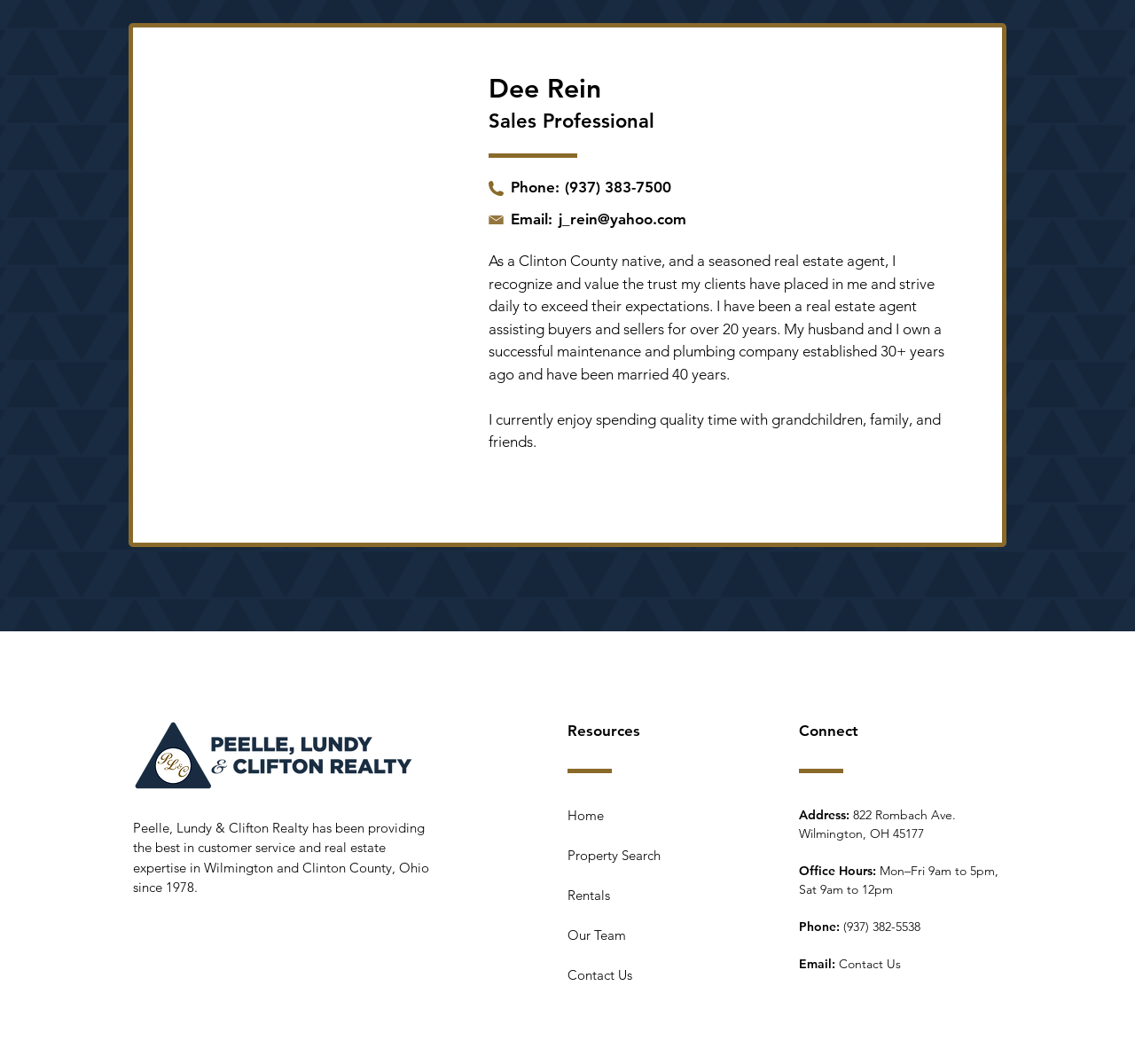Analyze the image and give a detailed response to the question:
What is the name of the realty company?

The name of the realty company can be found in the image element with the description 'peelle-lundy-clifton-realty-logo.png' and also in the StaticText element with the text 'Peelle, Lundy & Clifton Realty has been providing the best in customer service and real estate expertise in Wilmington and Clinton County, Ohio since 1978'.